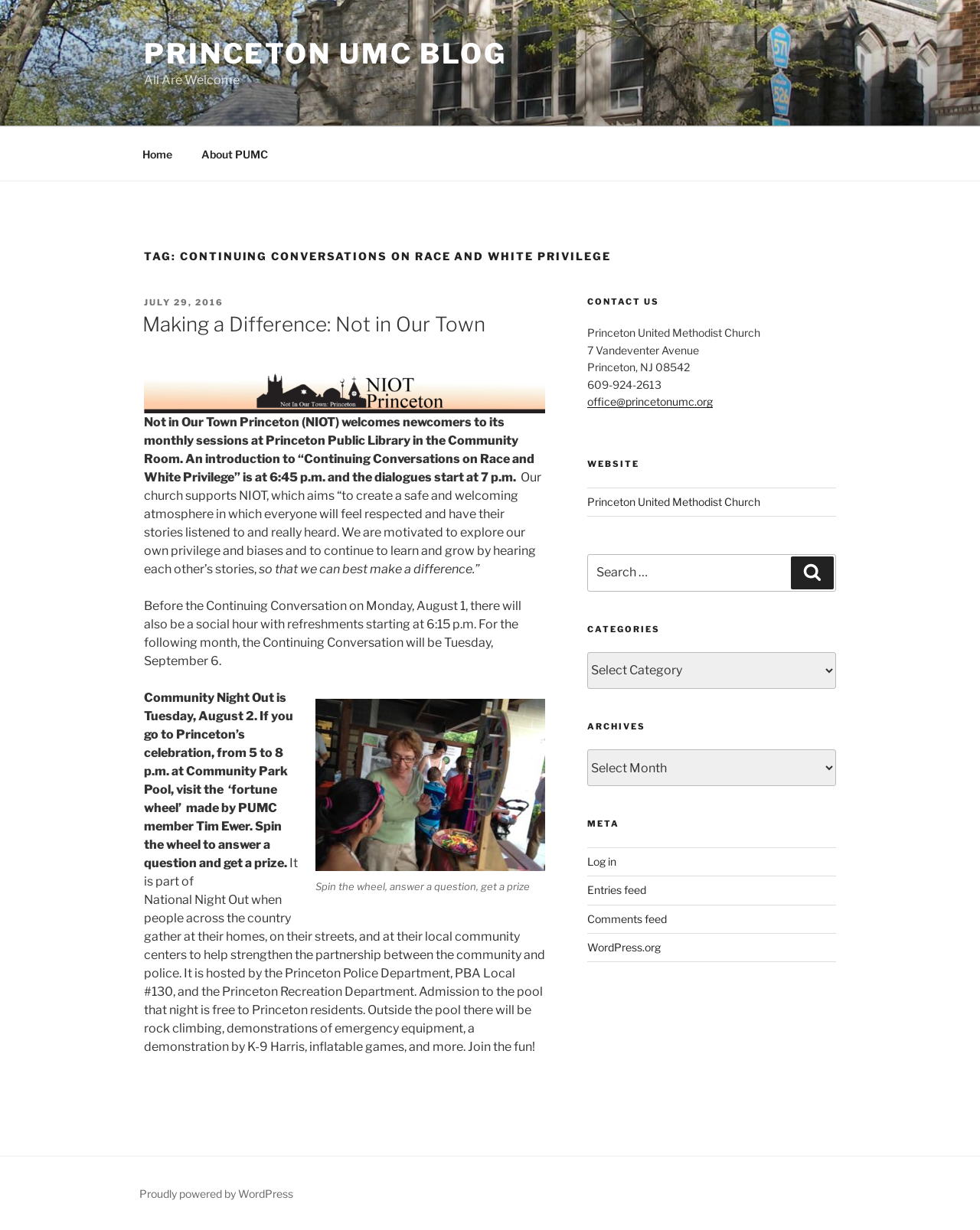Based on the element description Princeton UMC Blog, identify the bounding box coordinates for the UI element. The coordinates should be in the format (top-left x, top-left y, bottom-right x, bottom-right y) and within the 0 to 1 range.

[0.147, 0.03, 0.517, 0.057]